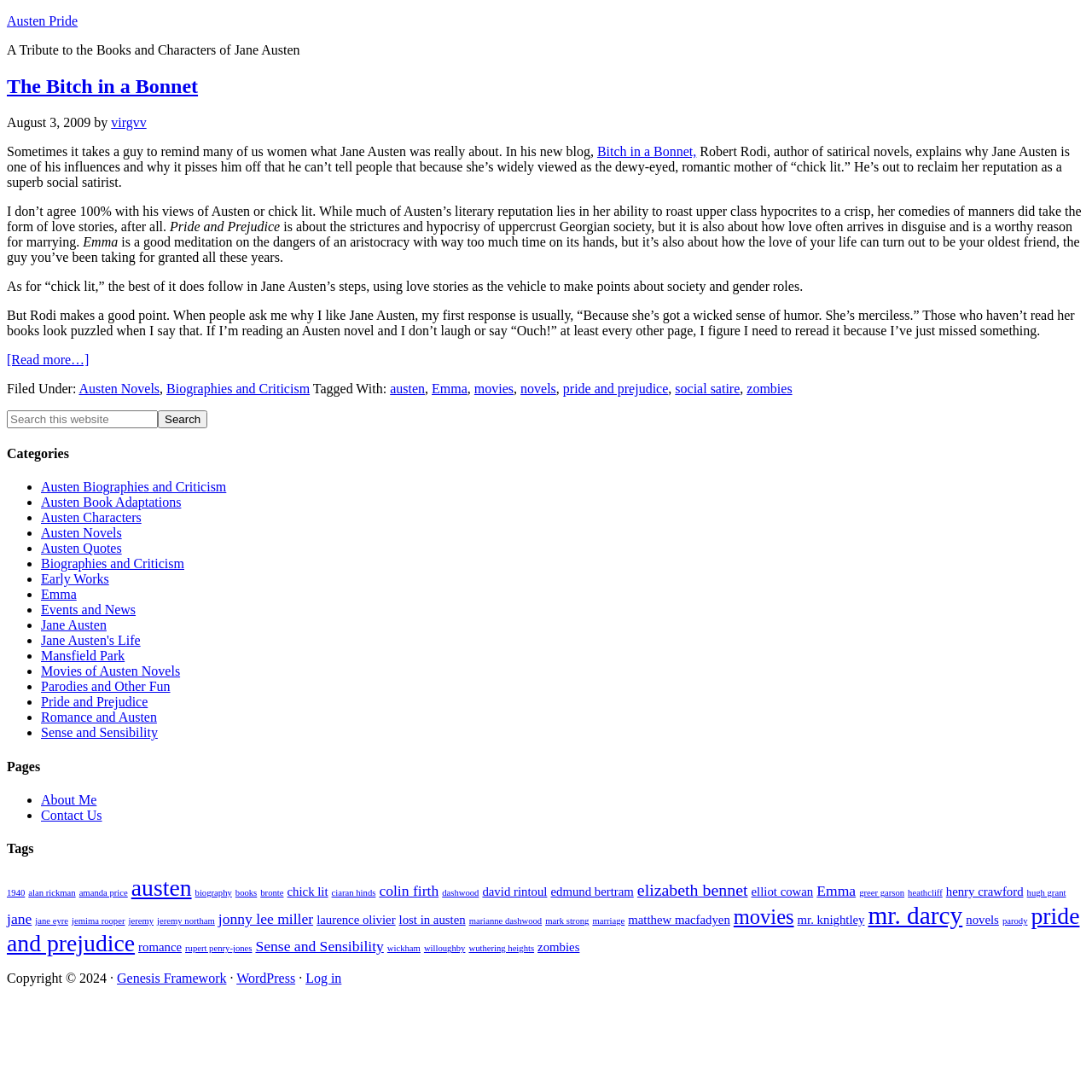Locate the bounding box of the UI element defined by this description: "Emma". The coordinates should be given as four float numbers between 0 and 1, formatted as [left, top, right, bottom].

[0.395, 0.349, 0.428, 0.362]